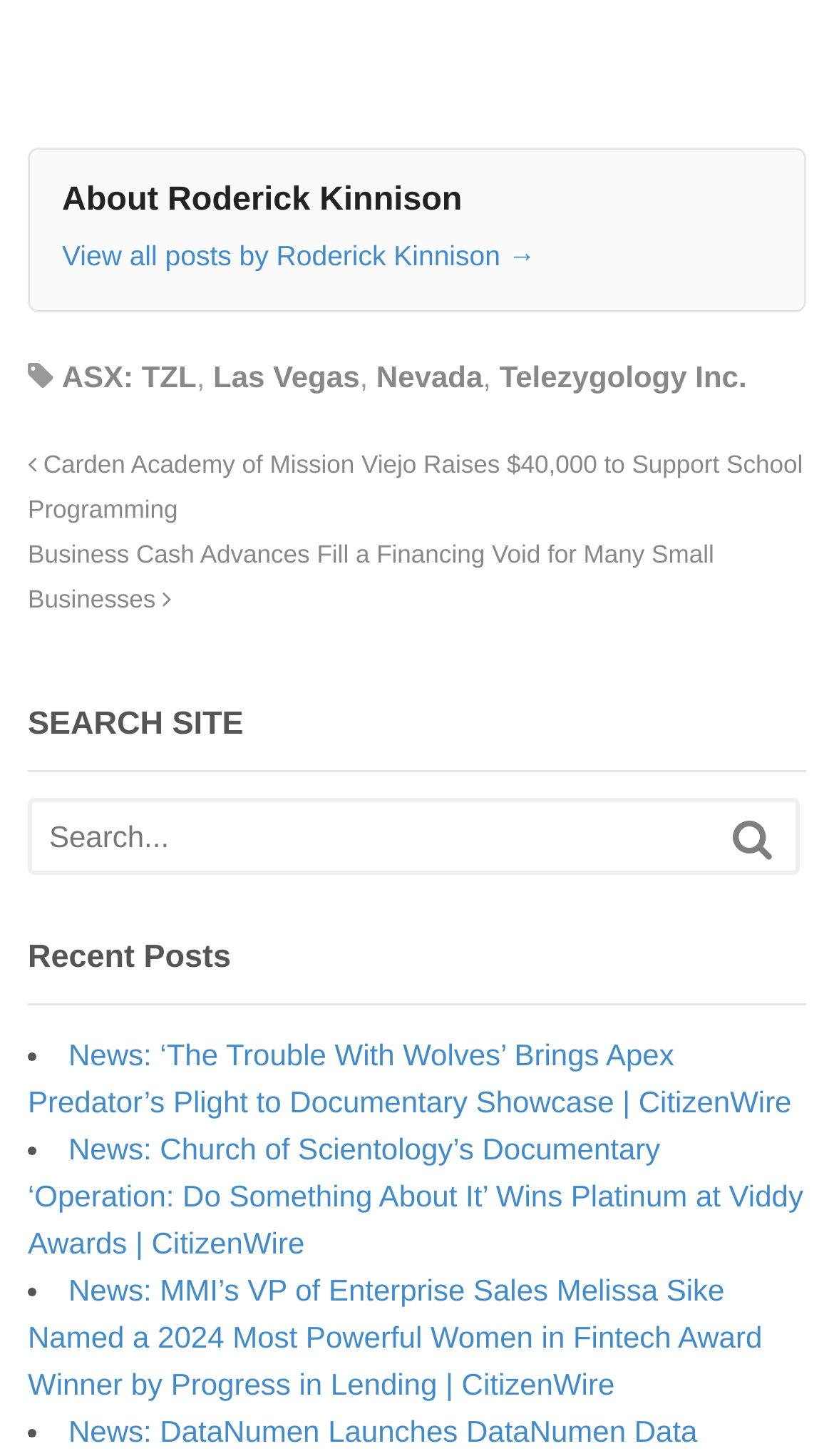Locate the UI element described by Nevada in the provided webpage screenshot. Return the bounding box coordinates in the format (top-left x, top-left y, bottom-right x, bottom-right y), ensuring all values are between 0 and 1.

[0.451, 0.247, 0.579, 0.271]